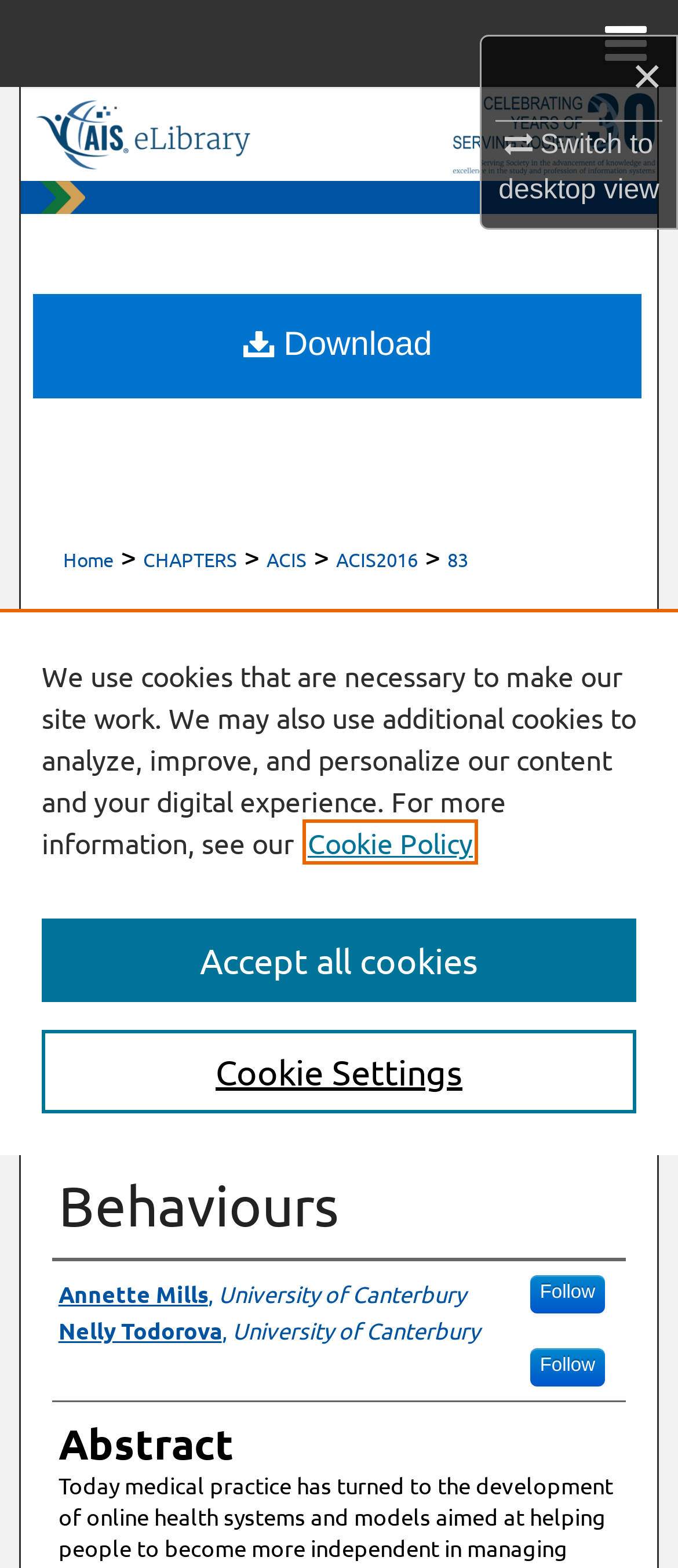What is the name of the electronic library?
From the screenshot, provide a brief answer in one word or phrase.

AIS Electronic Library (AISeL)